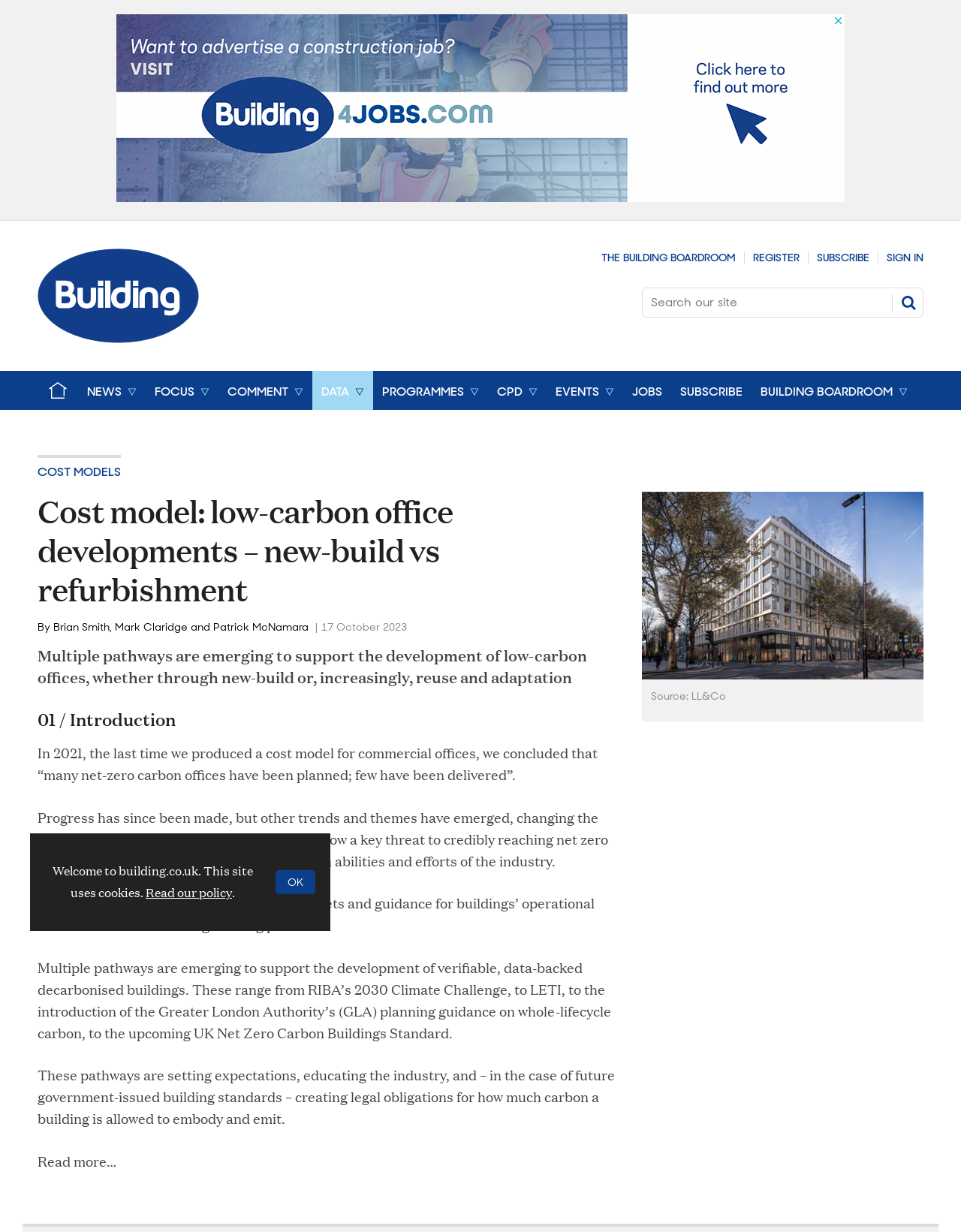Identify the bounding box coordinates for the element that needs to be clicked to fulfill this instruction: "Go to NEWS". Provide the coordinates in the format of four float numbers between 0 and 1: [left, top, right, bottom].

[0.081, 0.301, 0.152, 0.333]